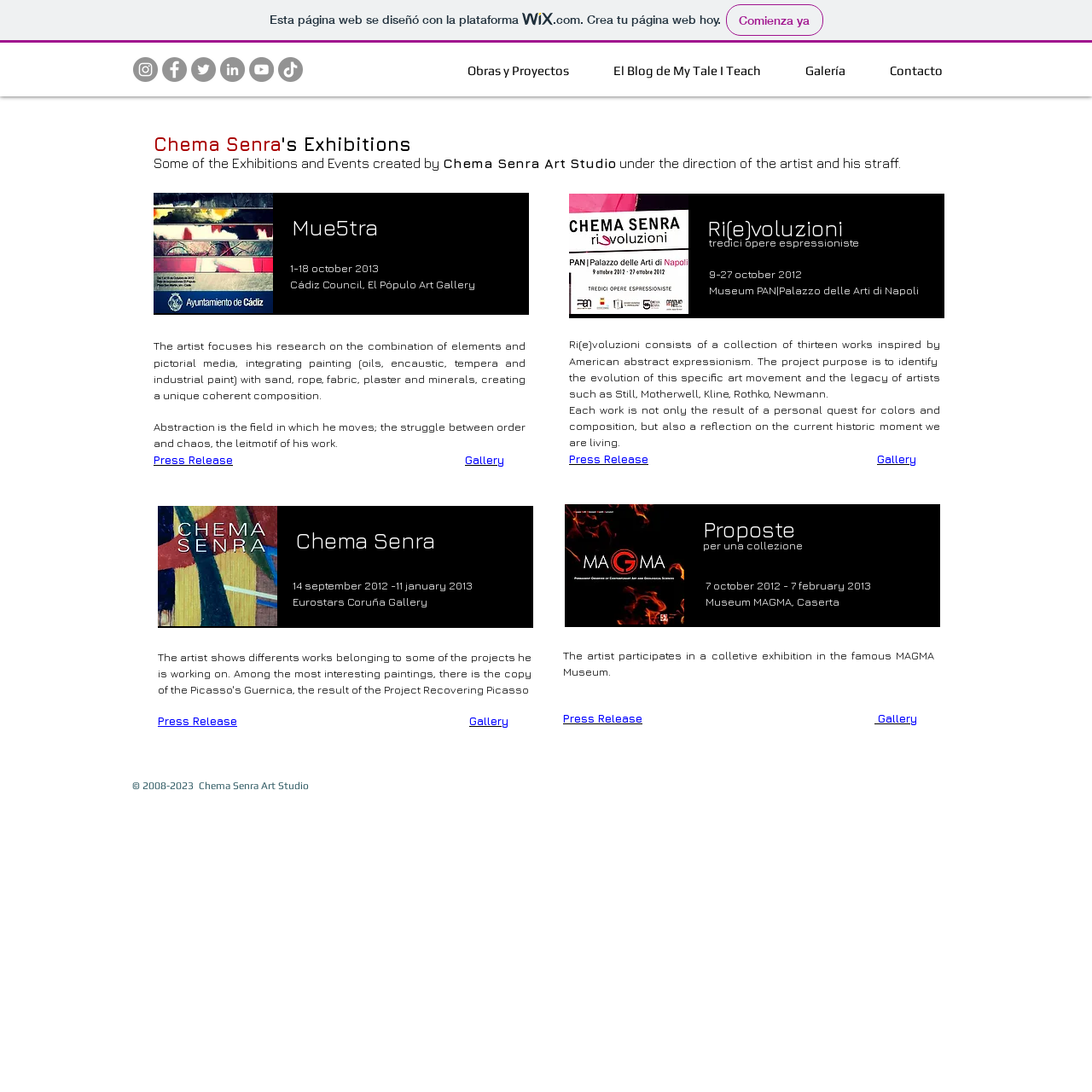Identify the bounding box coordinates for the element that needs to be clicked to fulfill this instruction: "Click the Instagram link". Provide the coordinates in the format of four float numbers between 0 and 1: [left, top, right, bottom].

[0.122, 0.052, 0.145, 0.075]